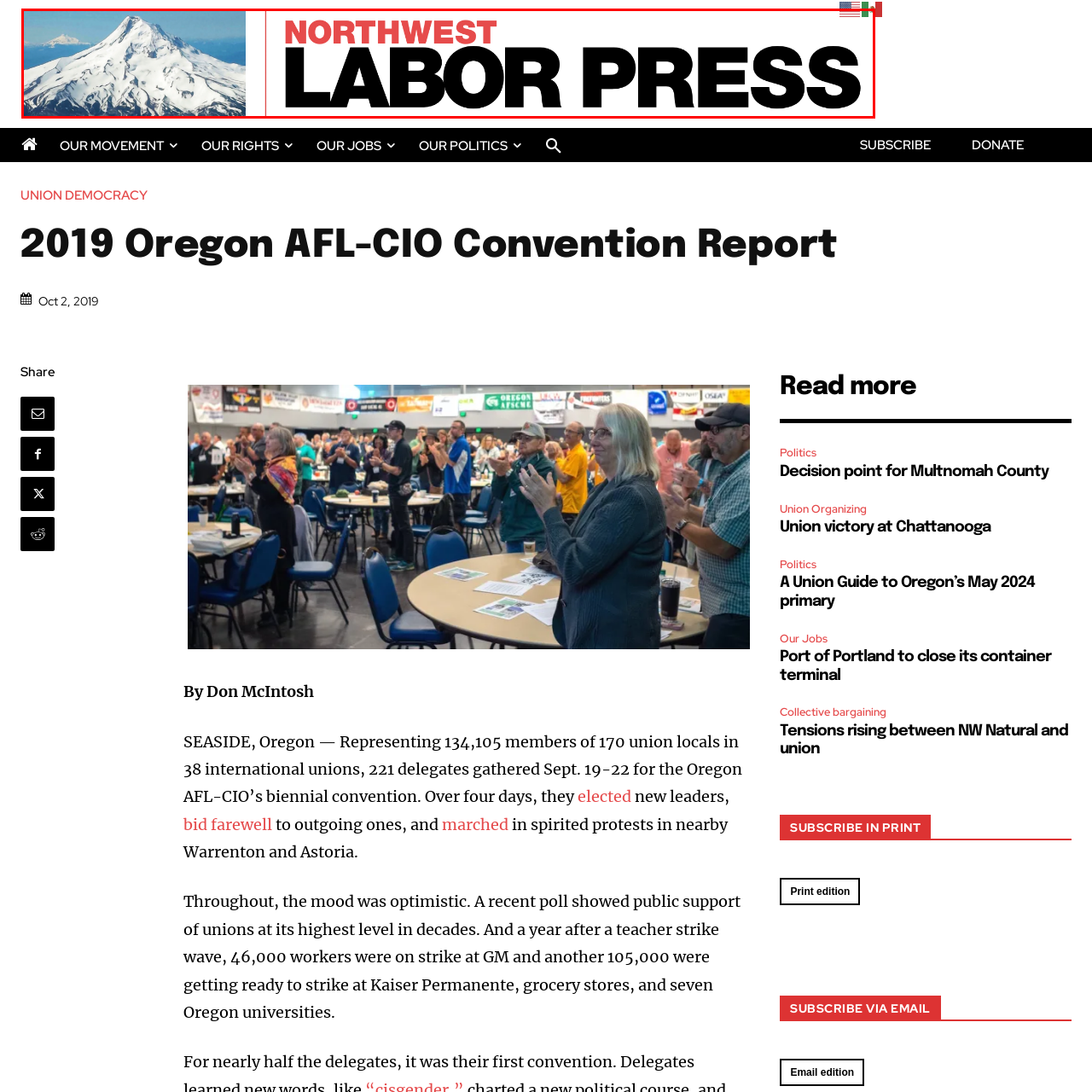Give a detailed caption for the image that is encased within the red bounding box.

The image showcases a stunning view of a snow-capped mountain, likely one of the prominent peaks in the Pacific Northwest region, paired with bold typography that reads "NORTHWEST LABOR PRESS." The caption underscores the connection between the natural beauty of the region and the local labor movement, emphasizing the publication's focus on issues relevant to workers and unions. This visual element sets a compelling context for the content, highlighting the dual themes of environmental majesty and community strength that define the Northwest Labor Press.